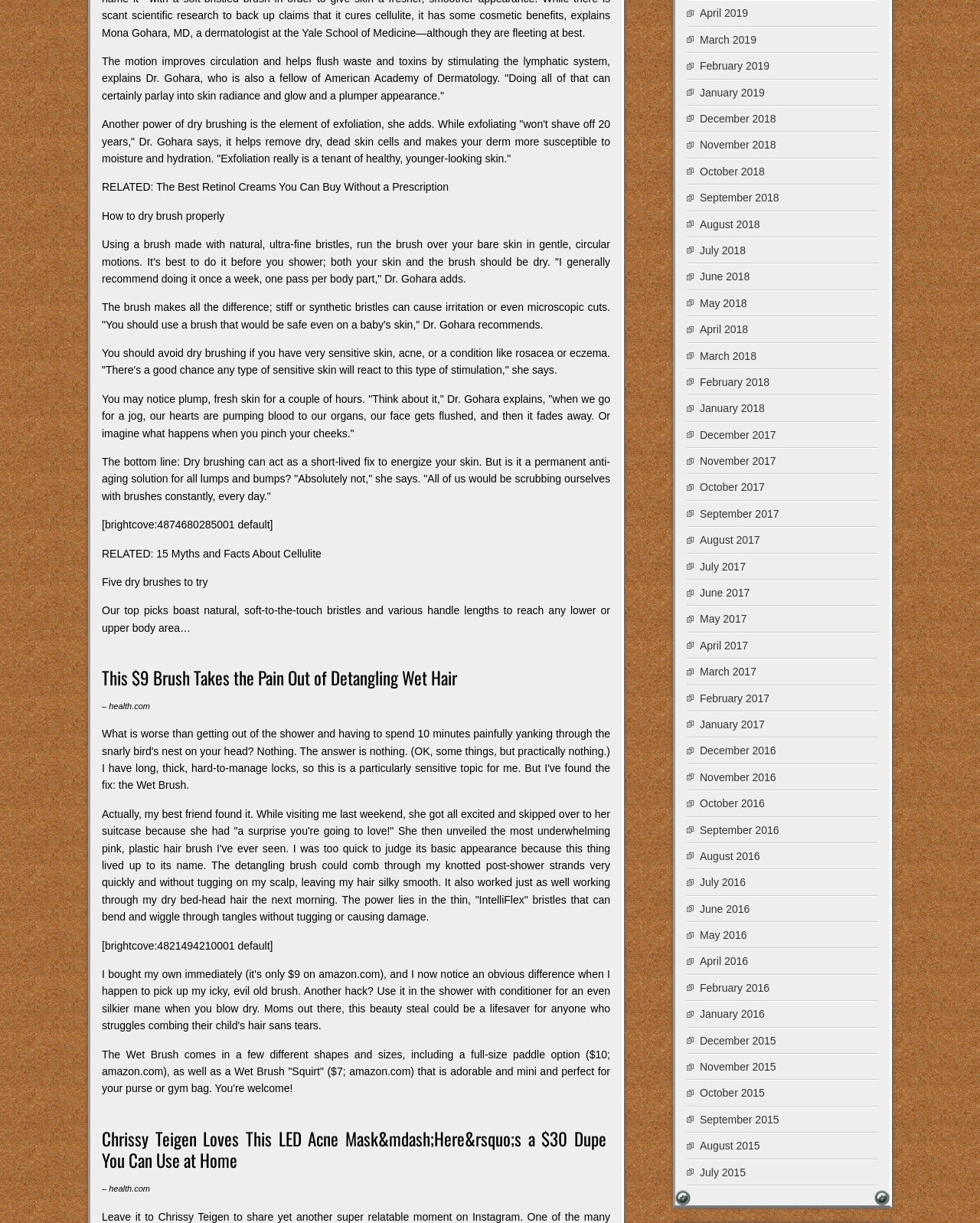Please give a short response to the question using one word or a phrase:
How often should dry brushing be done?

Once a week